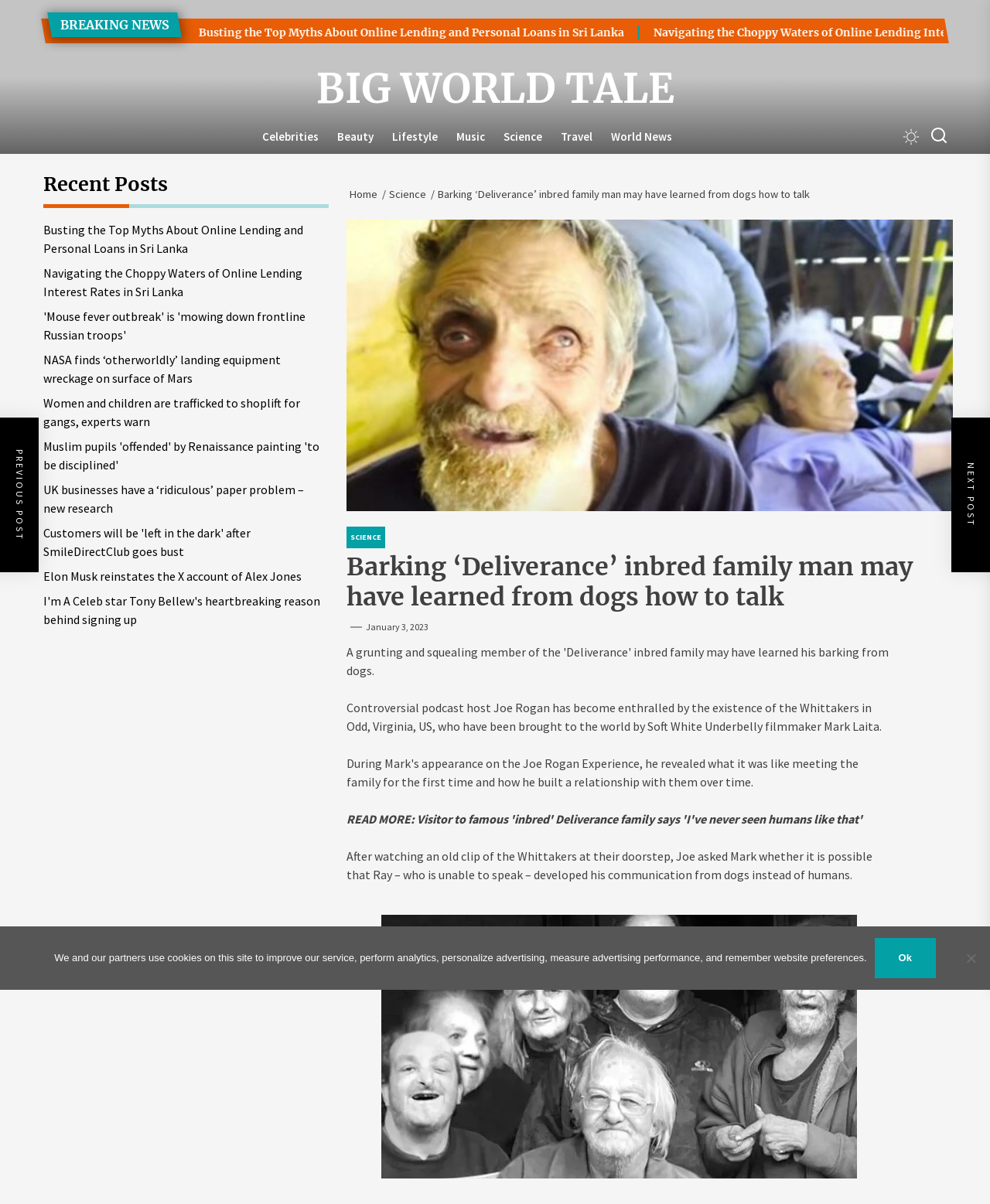Highlight the bounding box coordinates of the element that should be clicked to carry out the following instruction: "Read the article about '850 Business Magazine Feature'". The coordinates must be given as four float numbers ranging from 0 to 1, i.e., [left, top, right, bottom].

None